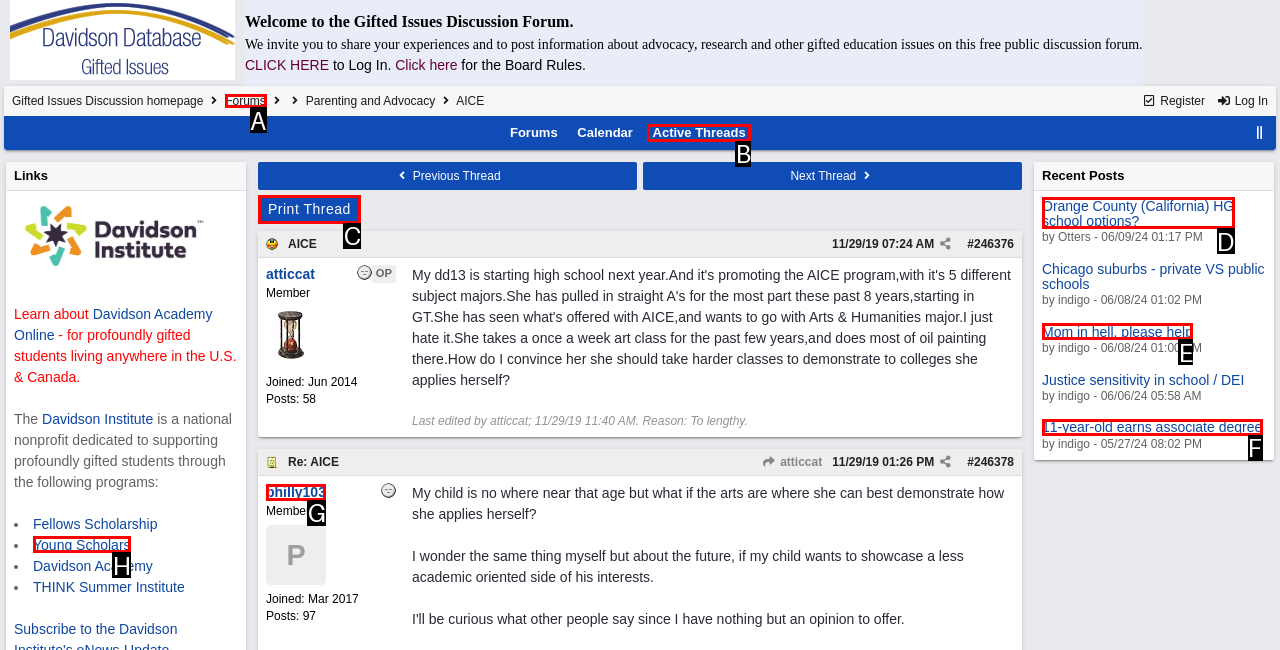Tell me which one HTML element you should click to complete the following task: View the 'Forums' page
Answer with the option's letter from the given choices directly.

A